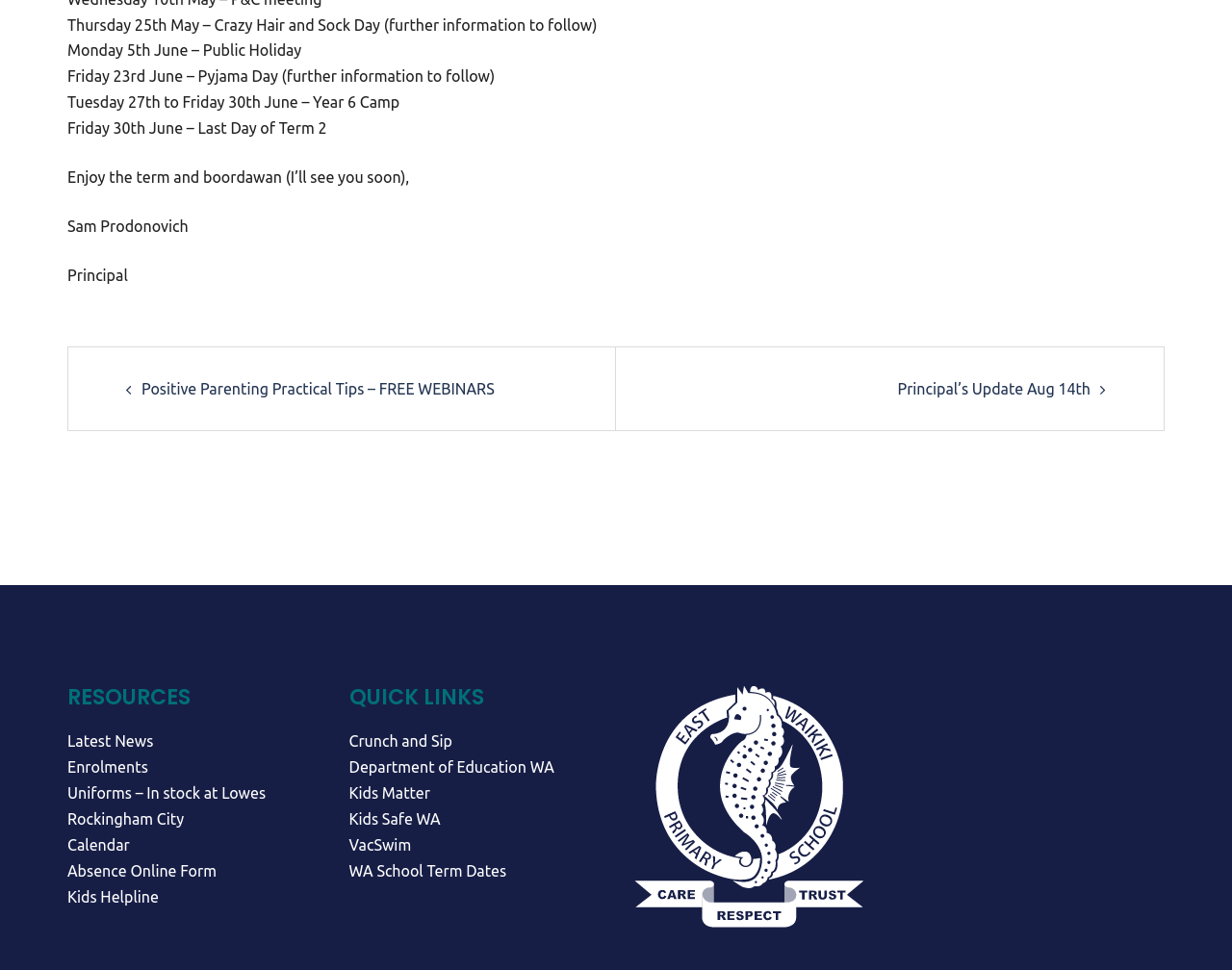Locate the bounding box coordinates of the item that should be clicked to fulfill the instruction: "Get uniforms information".

[0.055, 0.782, 0.12, 0.8]